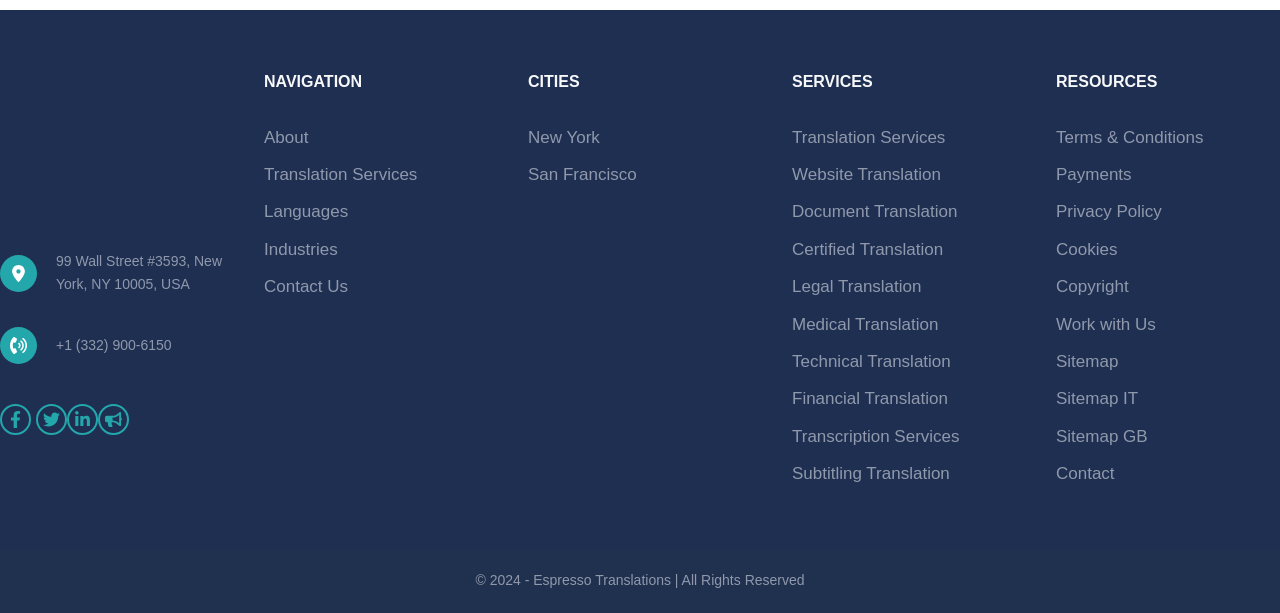Determine the bounding box coordinates of the clickable element necessary to fulfill the instruction: "Click the New York link". Provide the coordinates as four float numbers within the 0 to 1 range, i.e., [left, top, right, bottom].

[0.412, 0.208, 0.469, 0.239]